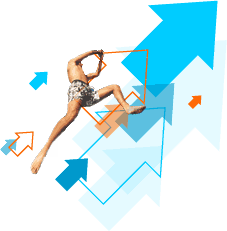Explain the details of the image comprehensively.

The image portrays a dynamic and energetic scene featuring a person performing a mid-air leap, suggesting a sense of freedom and adventure. The figure, dressed in swim shorts, appears to be engaged in an activity like surfing or swimming, embodying a spirit of thrill. Surrounding the athlete are a series of colorful arrows in varying shades of blue and orange, representing upward movement and growth, creating a visually engaging backdrop that enhances the overall energetic vibe of the image. The combination of the person's action and the accompanying graphics symbolizes aspirations and the pursuit of excellence, resonating well with themes of motivation and achievement.